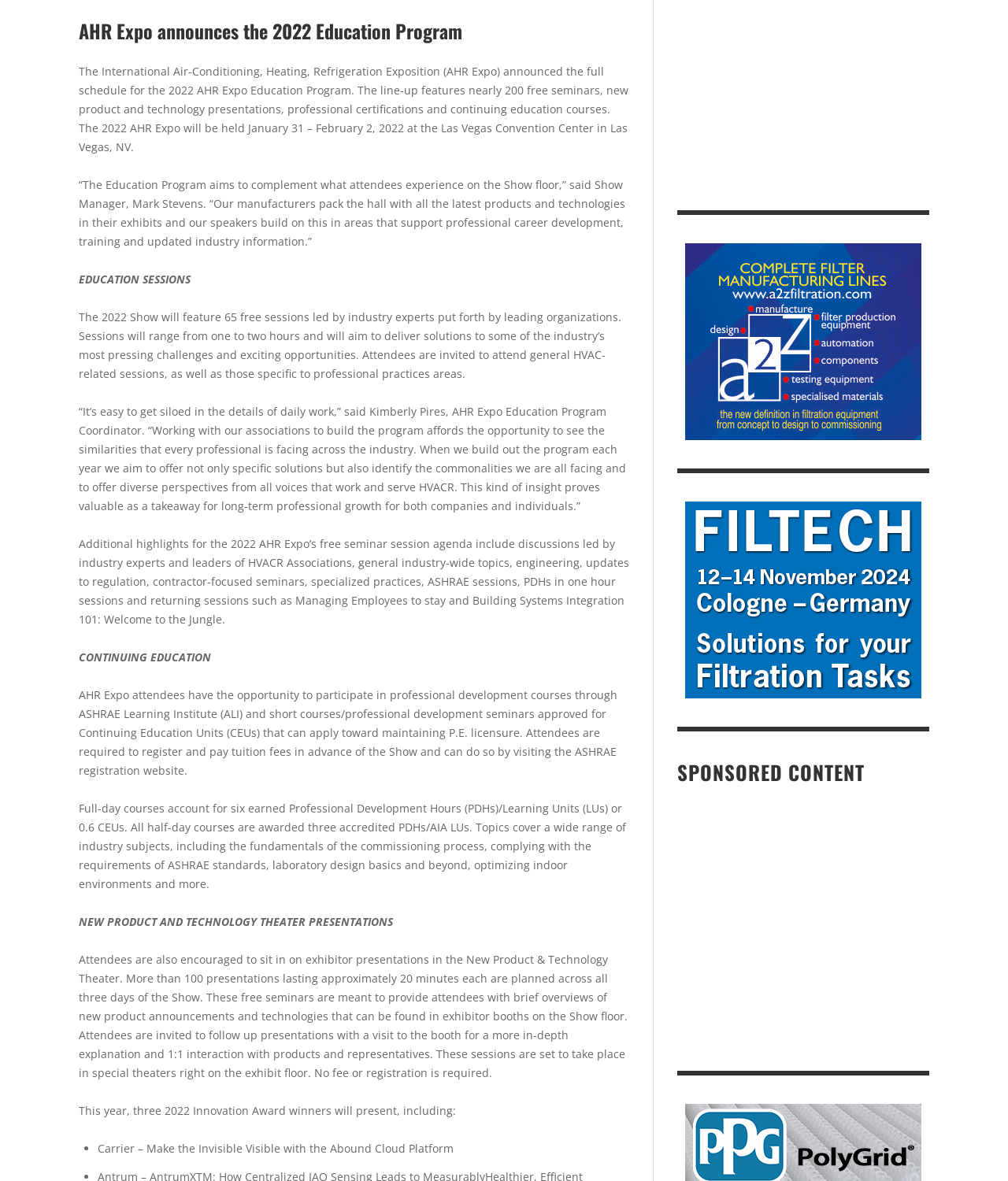Pinpoint the bounding box coordinates of the element to be clicked to execute the instruction: "Learn about 'Rosedale Products Inc. – Separation, Filtration, & Purification Technology'".

[0.682, 0.883, 0.922, 0.908]